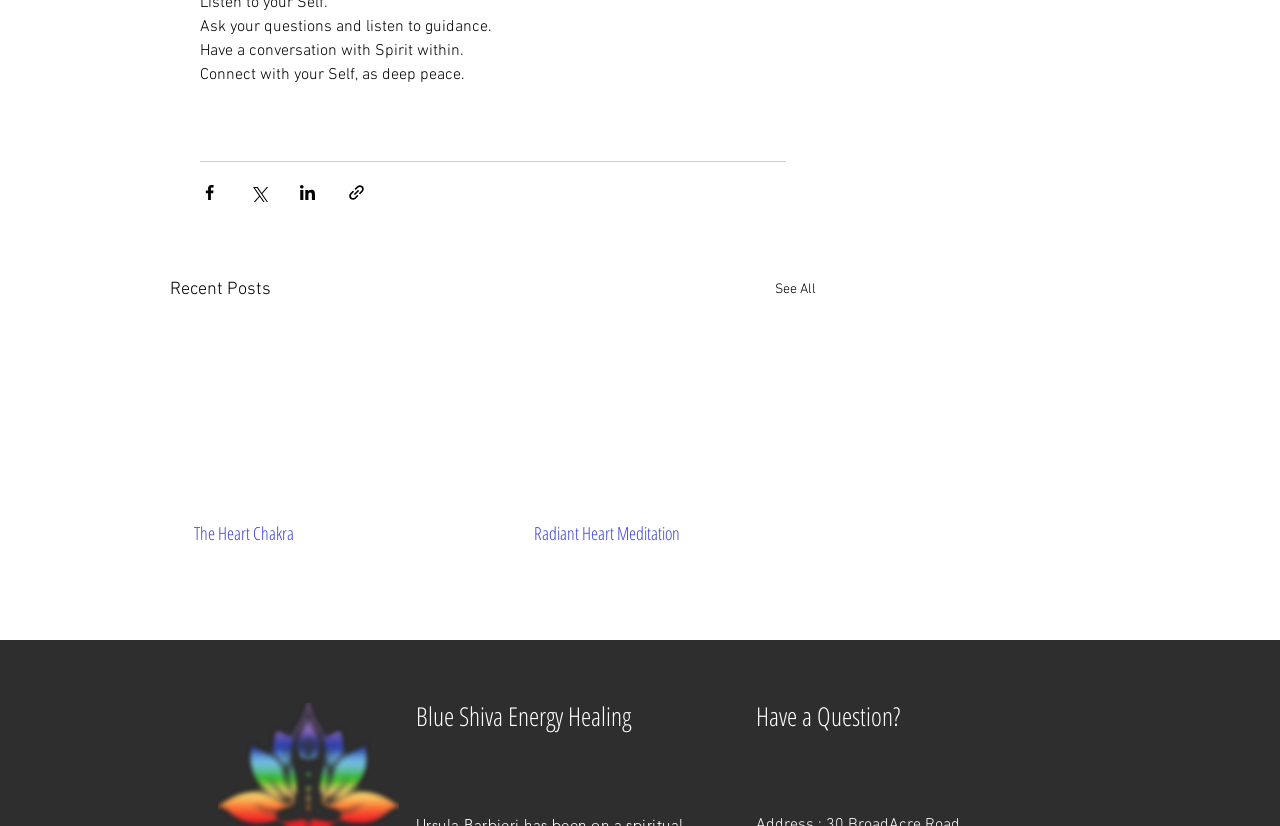Please provide the bounding box coordinates for the element that needs to be clicked to perform the instruction: "Read the article". The coordinates must consist of four float numbers between 0 and 1, formatted as [left, top, right, bottom].

[0.133, 0.393, 0.372, 0.601]